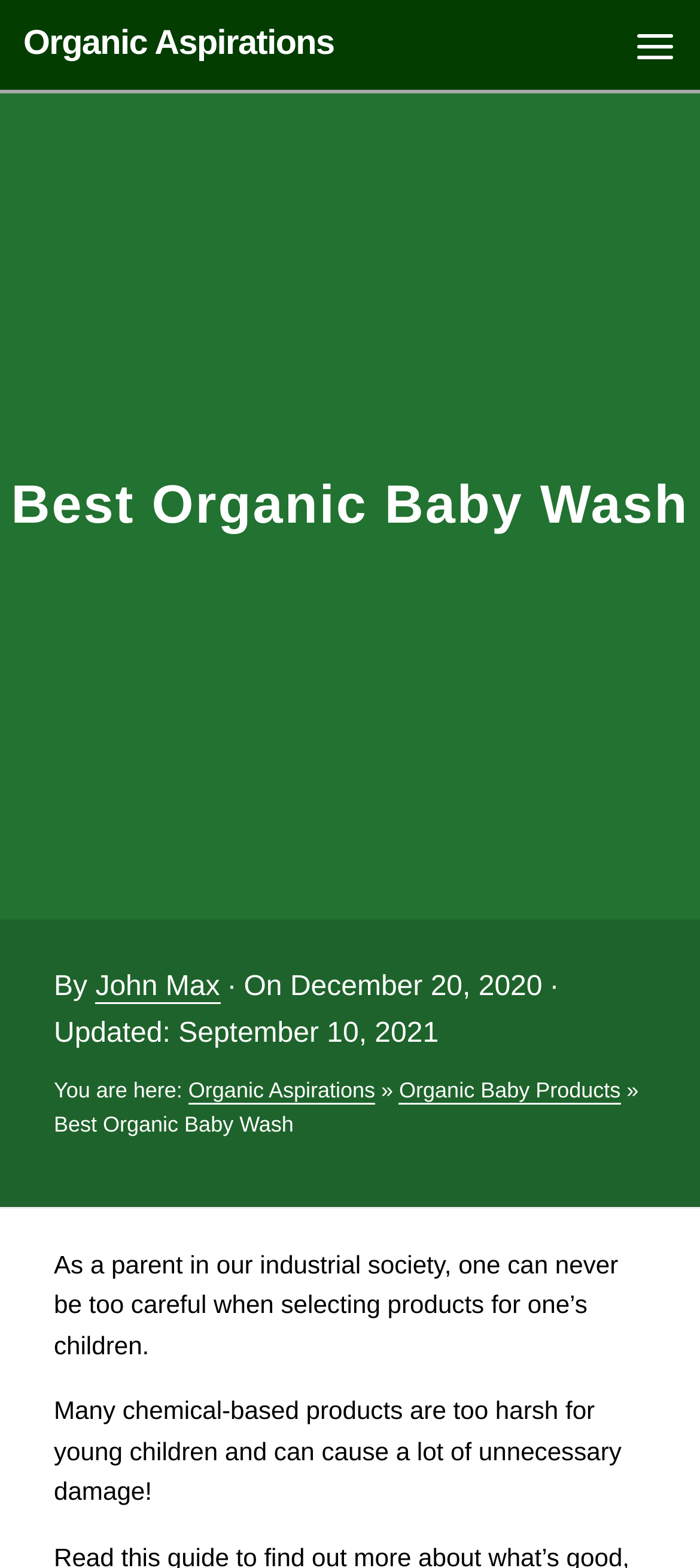Find the bounding box coordinates of the UI element according to this description: "Organic Aspirations".

[0.269, 0.688, 0.536, 0.705]